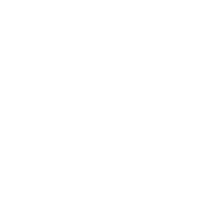Offer a detailed narrative of what is shown in the image.

The image features the Urine Drug Abuse FKET Test Kit, which is designed for rapid testing of F-Ketamine levels in urine. This test kit is notable for its high accuracy, sensitivity, and specificity. It works without the need for any additional instruments, utilizing a monoclonal antibody to detect elevated FKET levels quickly. The kit's testing process yields results in just 5 minutes, making it a convenient option for urine screening. The sensitivity threshold for the test is set at 1000 Ng/mL, allowing for effective monitoring of drug abuse. The packaging likely includes essential details such as product name, test format options (which may include dipstick, cassette, and panel), as well as storage temperature recommendations (2-30°C) and a shelf life of 2 years.